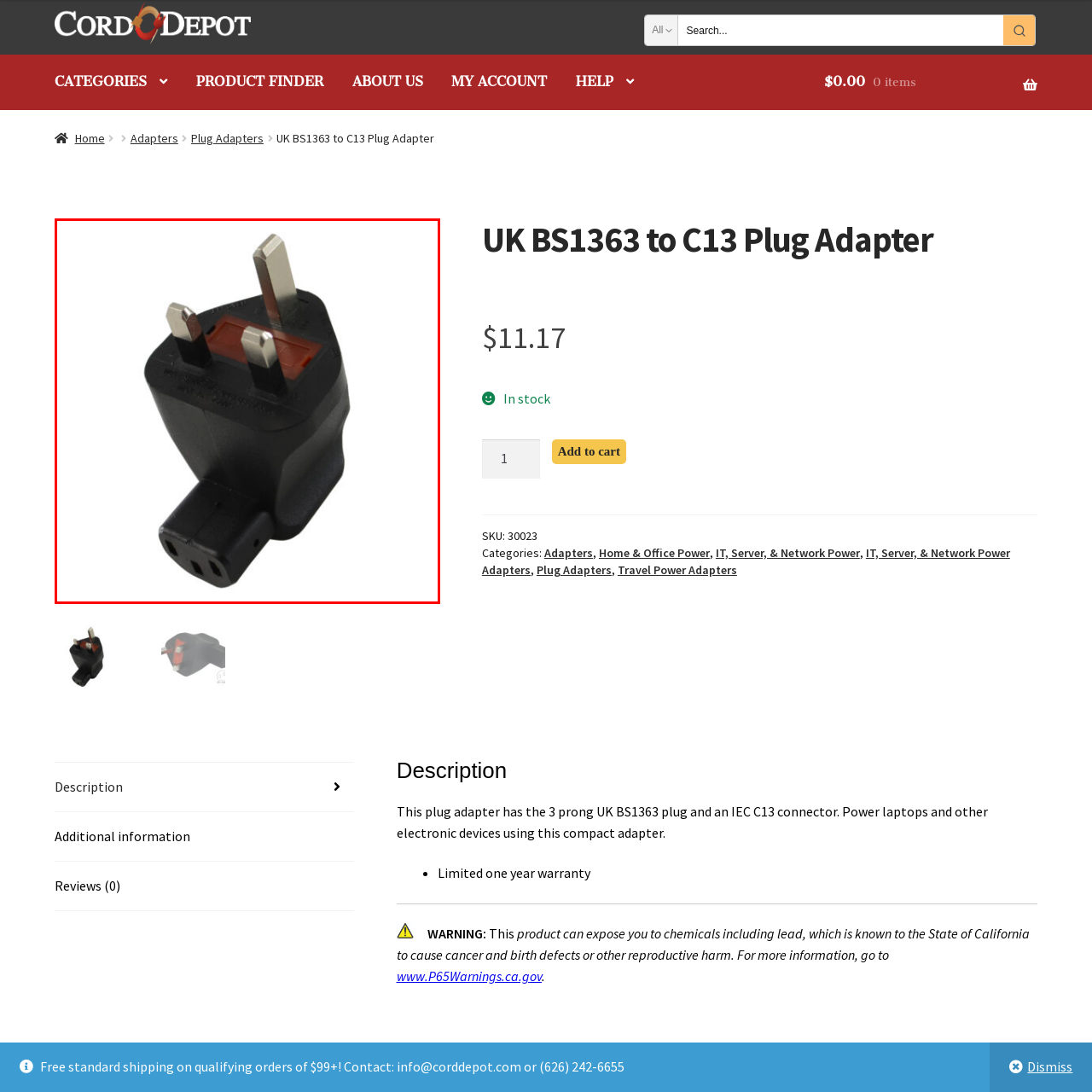Explain comprehensively what is shown in the image marked by the red outline.

The image displays a UK BS1363 to IEC C13 travel plug adapter, specifically model SKU 30023. This adapter features a three-prong UK BS1363 plug and an IEC C13 connector, designed for powering laptops and other electronic devices. Its compact and sturdy design makes it ideal for travel, allowing users to utilize their devices in countries that use the UK plug standard. The adapter is essential for travelers who need to ensure compatibility with local electrical systems while on the go.